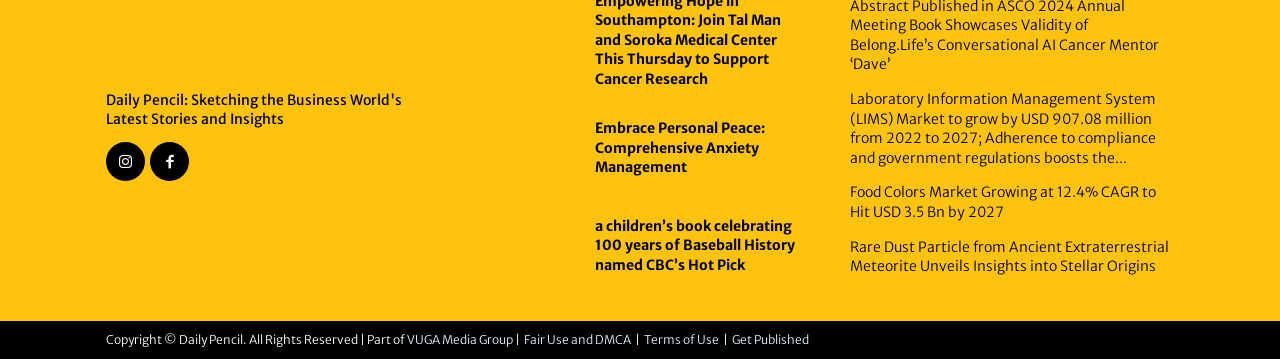Respond with a single word or short phrase to the following question: 
What is the name of the media group?

VUGA Media Group